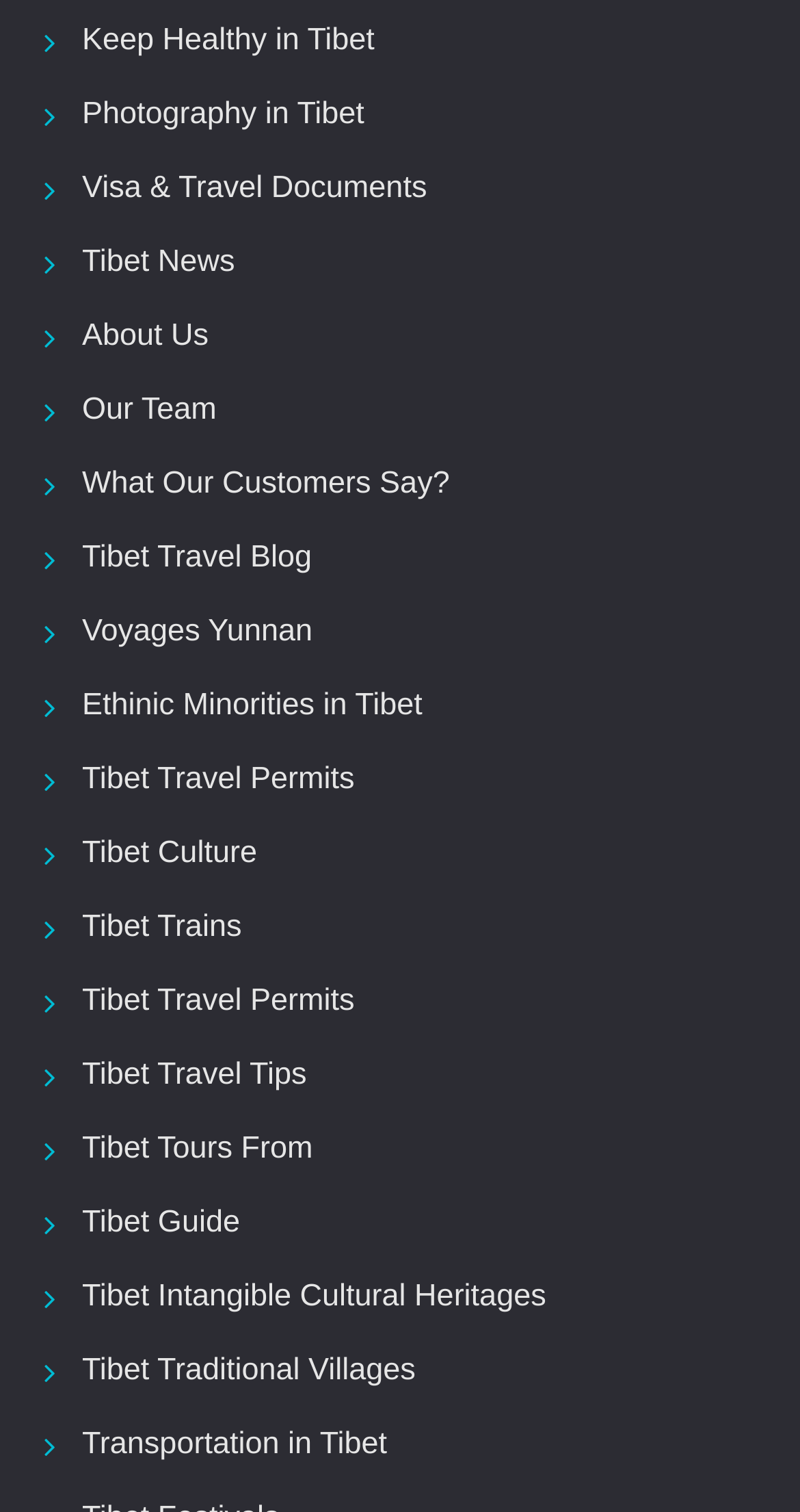What is the main topic of this website?
Please provide a single word or phrase in response based on the screenshot.

Tibet